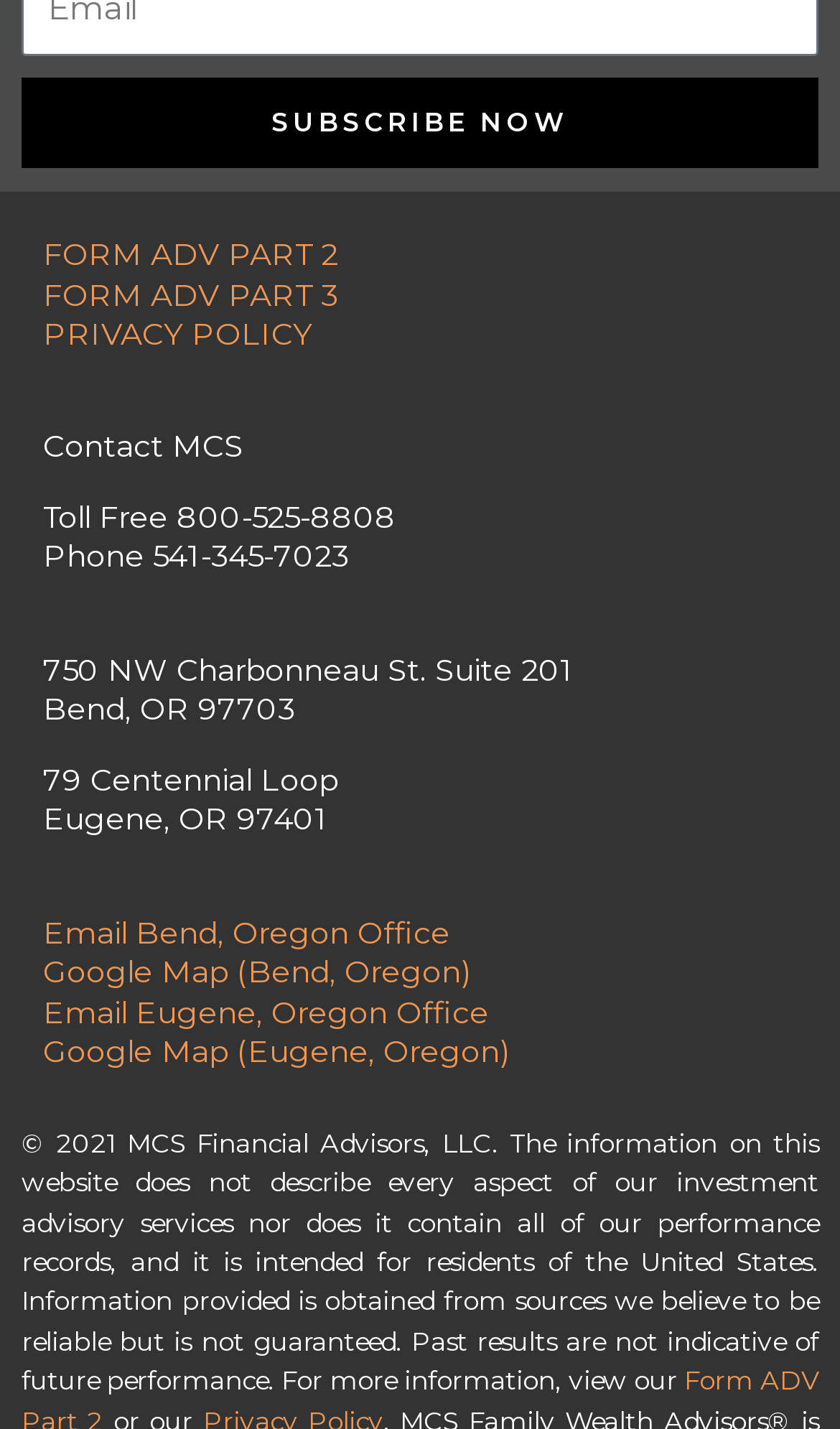Determine the bounding box coordinates of the clickable region to execute the instruction: "Read the next post". The coordinates should be four float numbers between 0 and 1, denoted as [left, top, right, bottom].

None